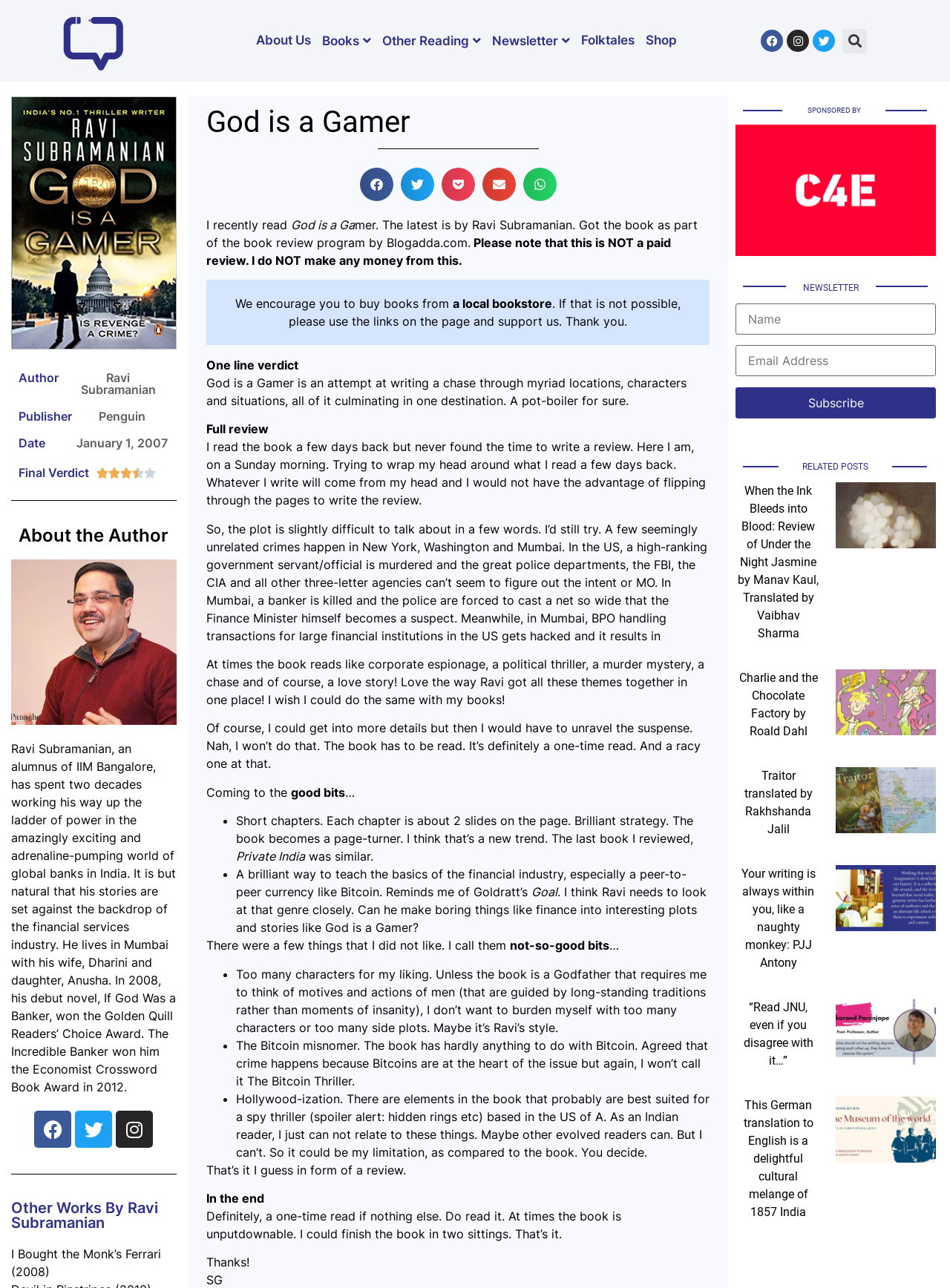Pinpoint the bounding box coordinates of the element to be clicked to execute the instruction: "Visit Blogadda.com".

[0.407, 0.183, 0.492, 0.194]